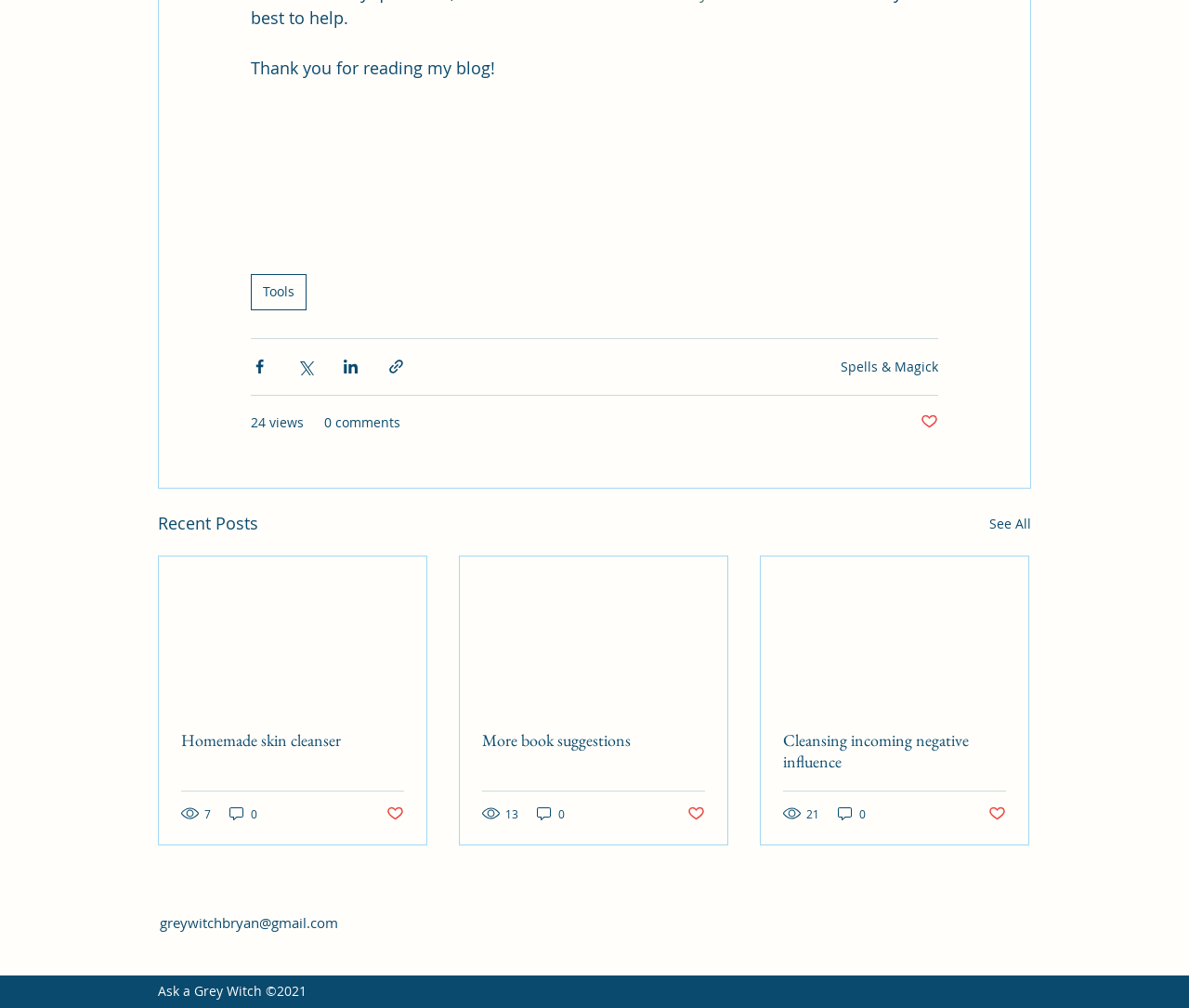Pinpoint the bounding box coordinates of the clickable area necessary to execute the following instruction: "Check the 'RECENT COMMENTS'". The coordinates should be given as four float numbers between 0 and 1, namely [left, top, right, bottom].

None